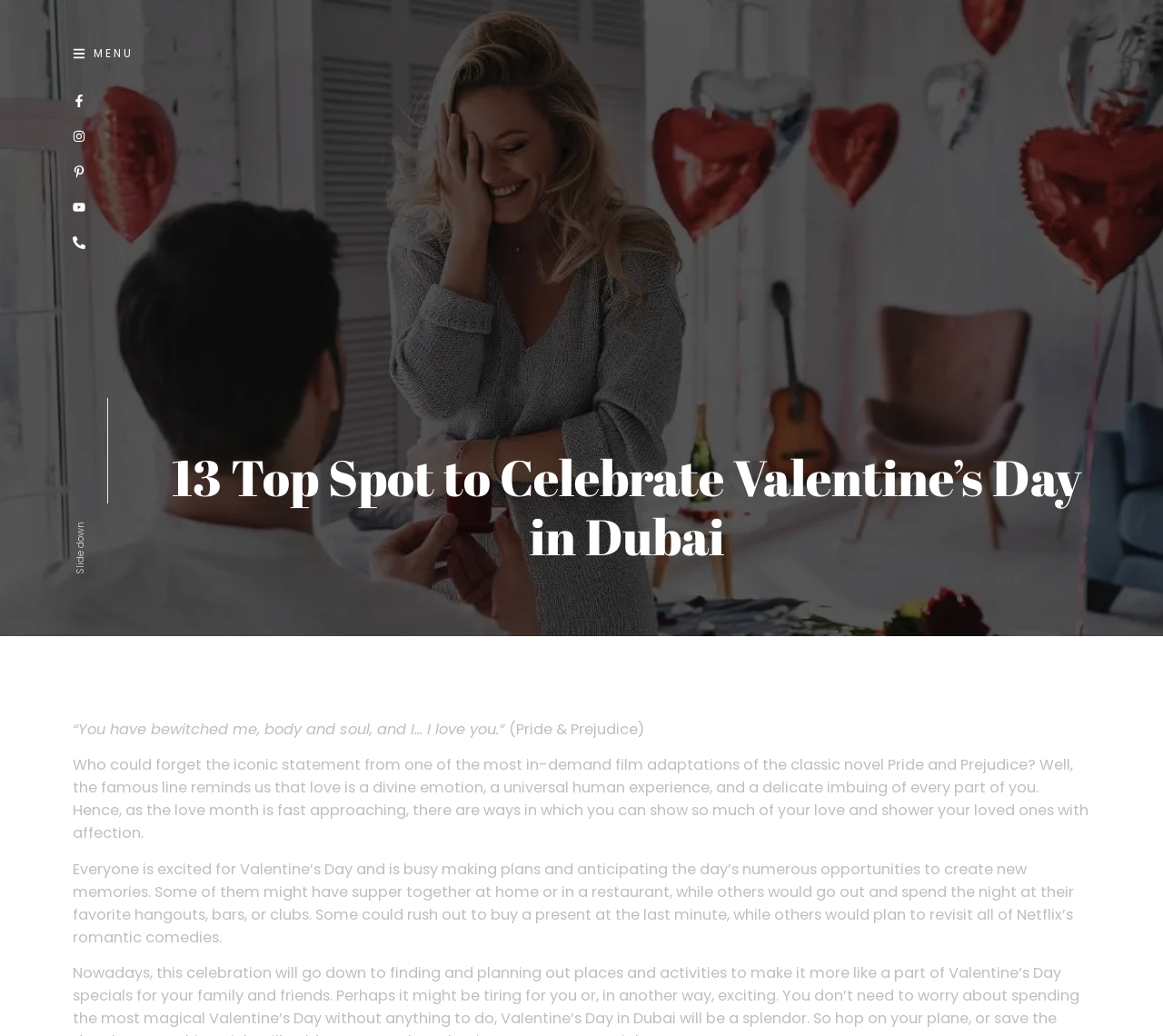What is the author's tone in the article? From the image, respond with a single word or brief phrase.

Romantic